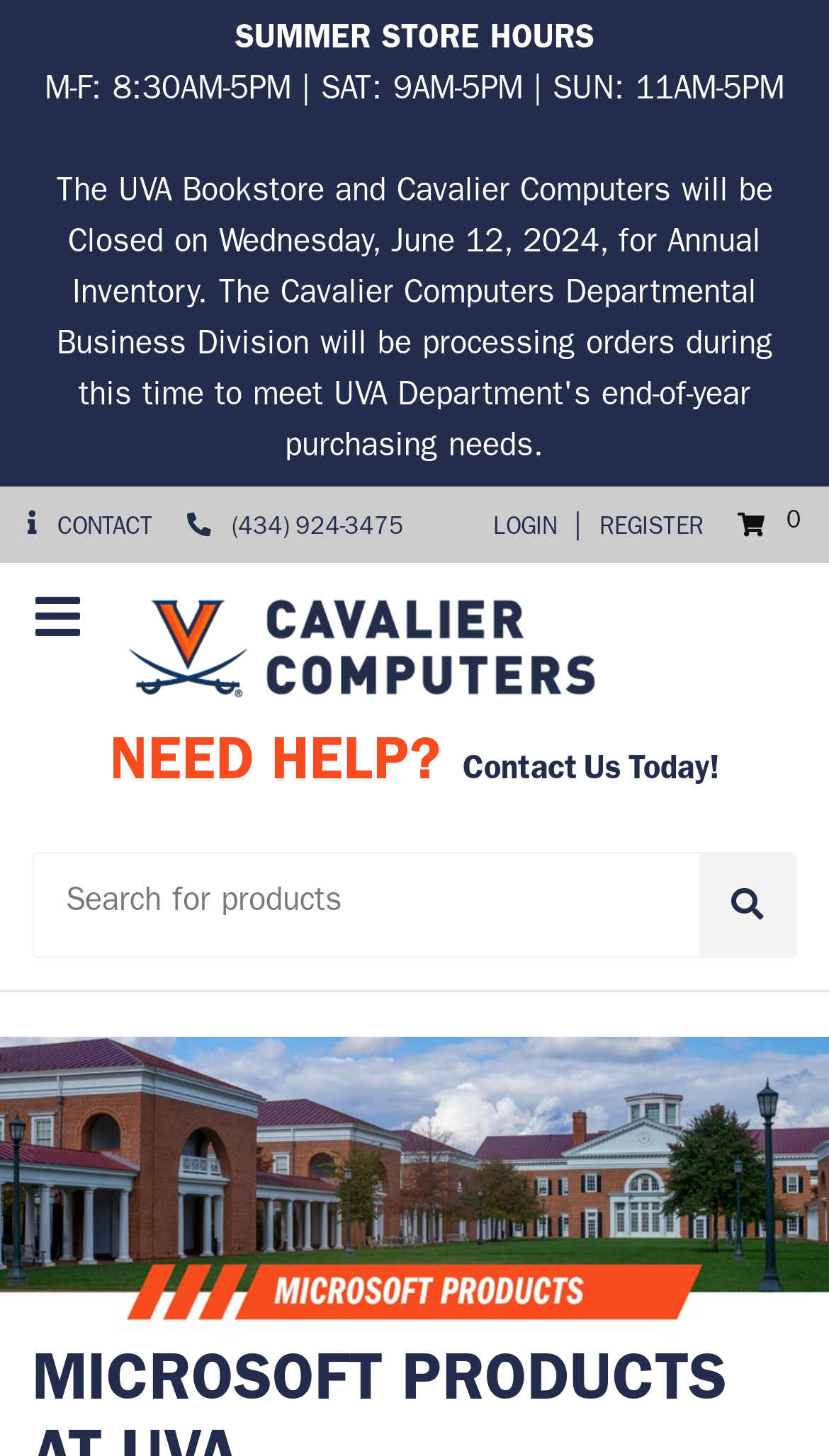Please identify the bounding box coordinates of the element that needs to be clicked to execute the following command: "Contact us today". Provide the bounding box using four float numbers between 0 and 1, formatted as [left, top, right, bottom].

[0.038, 0.503, 0.962, 0.57]